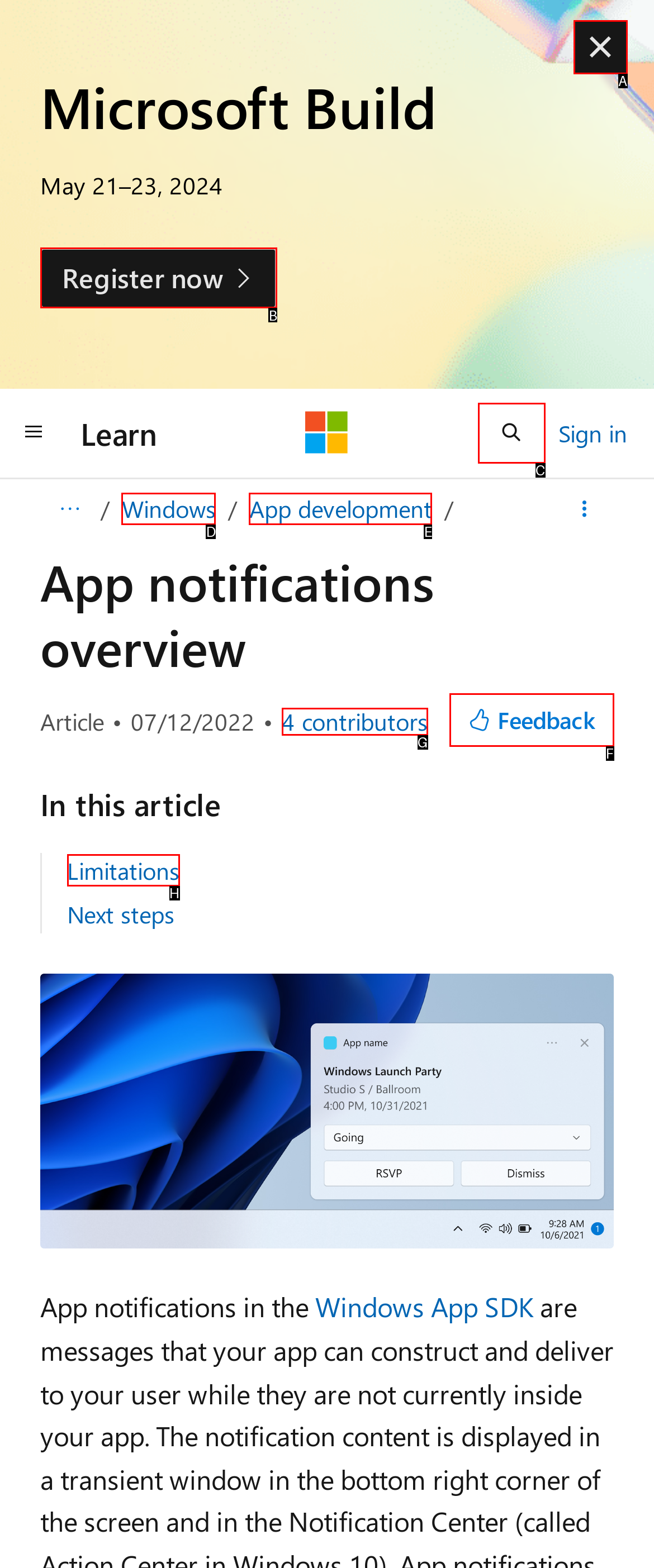What letter corresponds to the UI element described here: App development
Reply with the letter from the options provided.

E